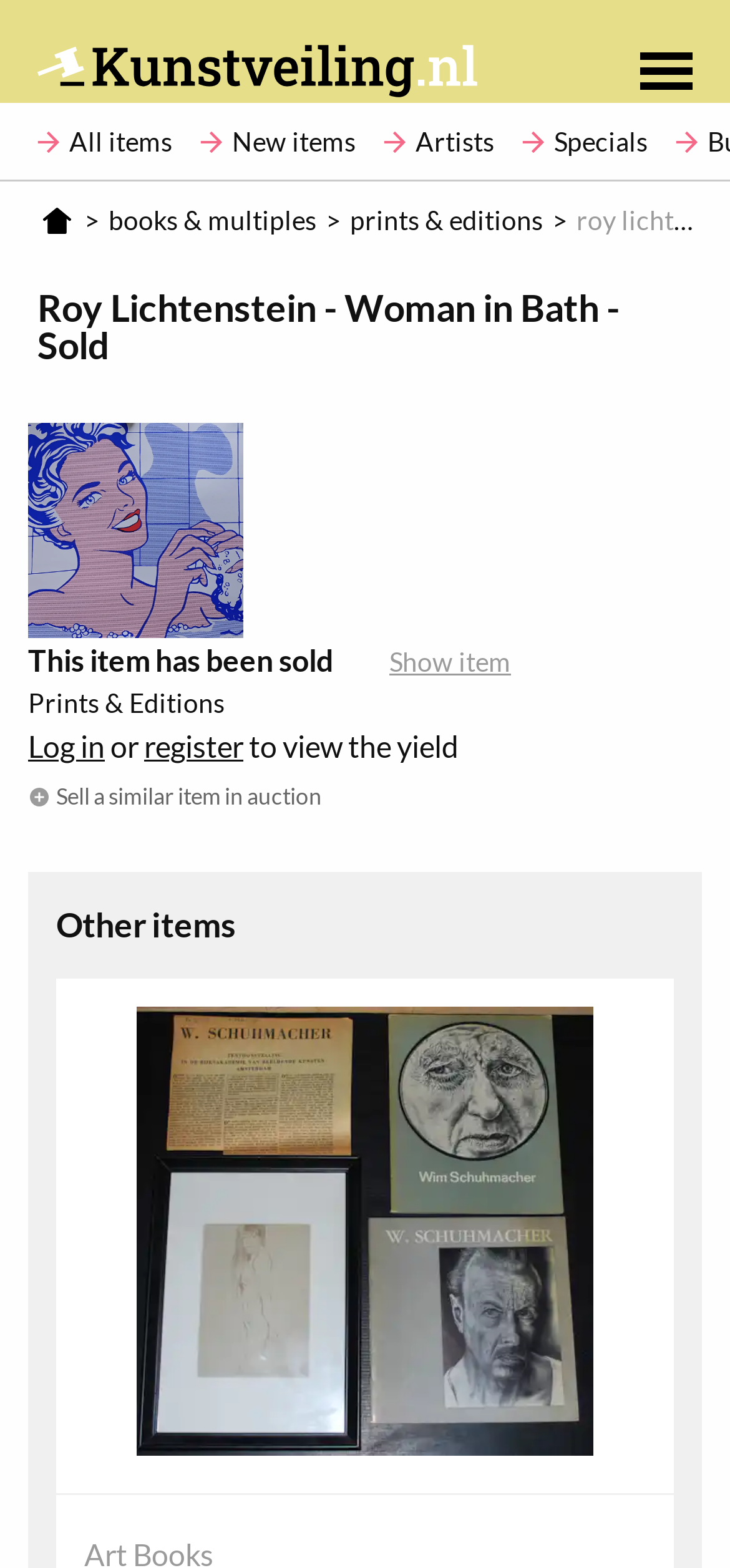Determine the bounding box coordinates of the clickable element to achieve the following action: 'Buy Roy Lichtenstein - Woman in Bath'. Provide the coordinates as four float values between 0 and 1, formatted as [left, top, right, bottom].

[0.038, 0.352, 0.333, 0.49]